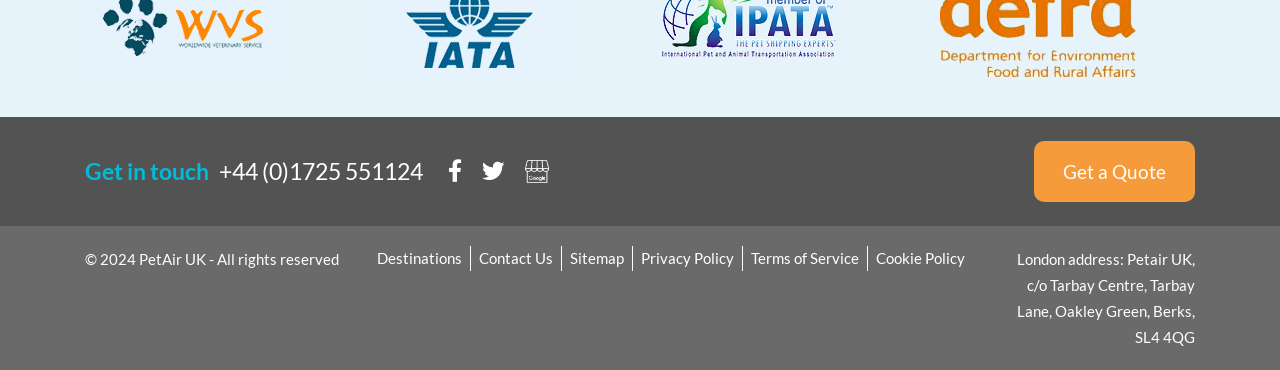Please identify the bounding box coordinates of the region to click in order to complete the task: "Click Get a Quote". The coordinates must be four float numbers between 0 and 1, specified as [left, top, right, bottom].

[0.808, 0.381, 0.934, 0.546]